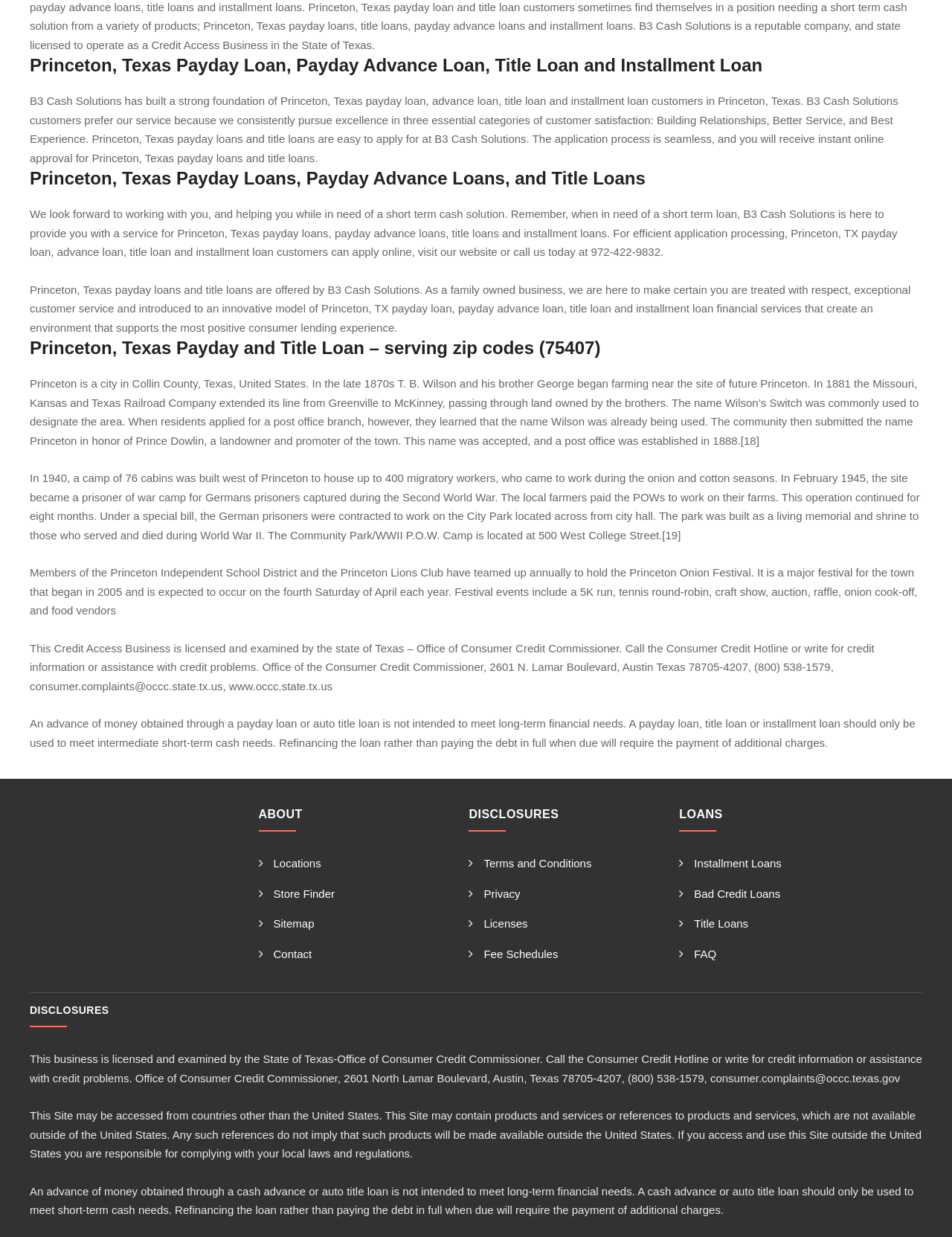What type of loans does B3 Cash Solutions offer?
Please answer using one word or phrase, based on the screenshot.

Payday, title, and installment loans